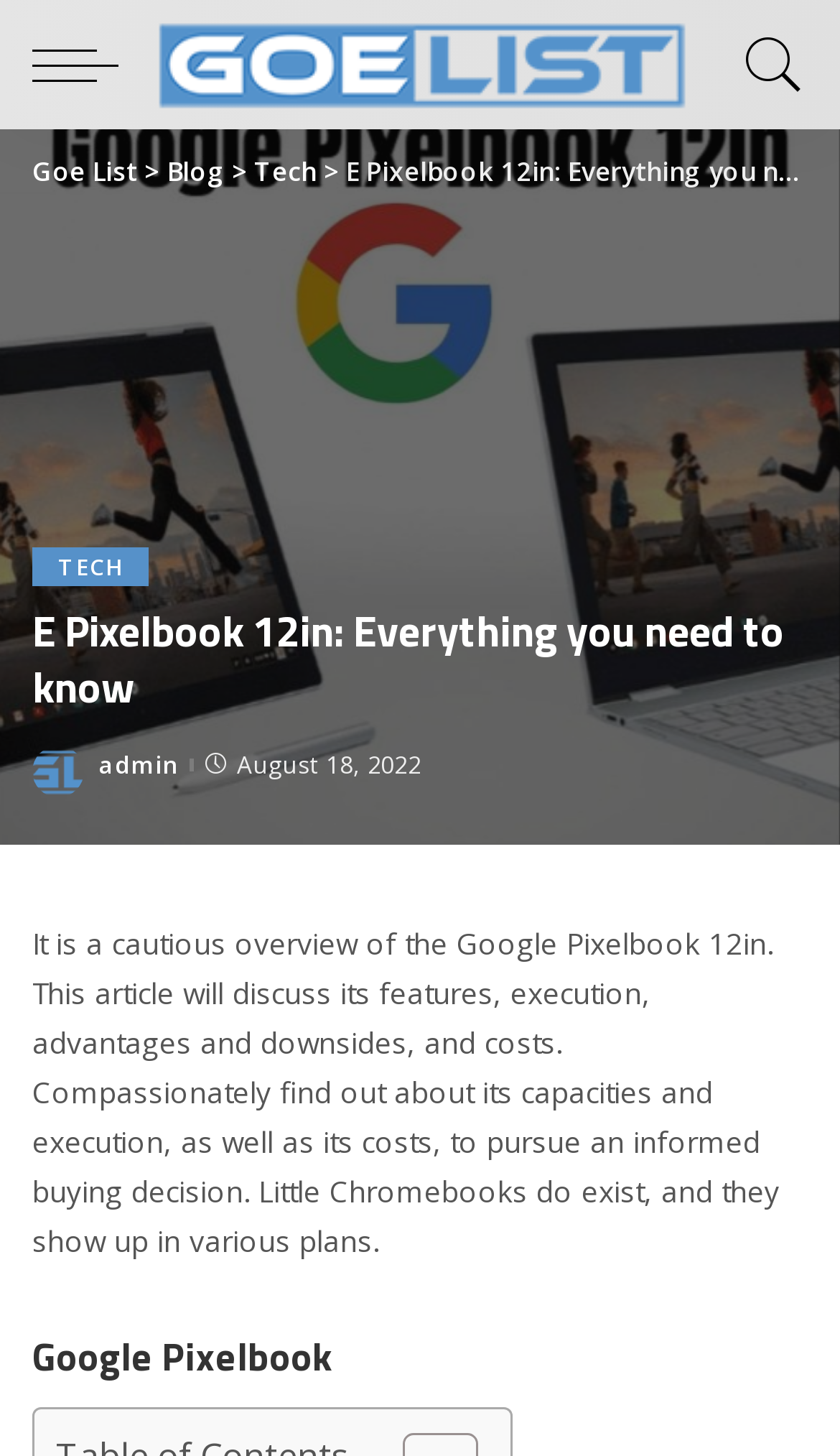Answer the question with a single word or phrase: 
What is the topic of the article?

Google Pixelbook 12in